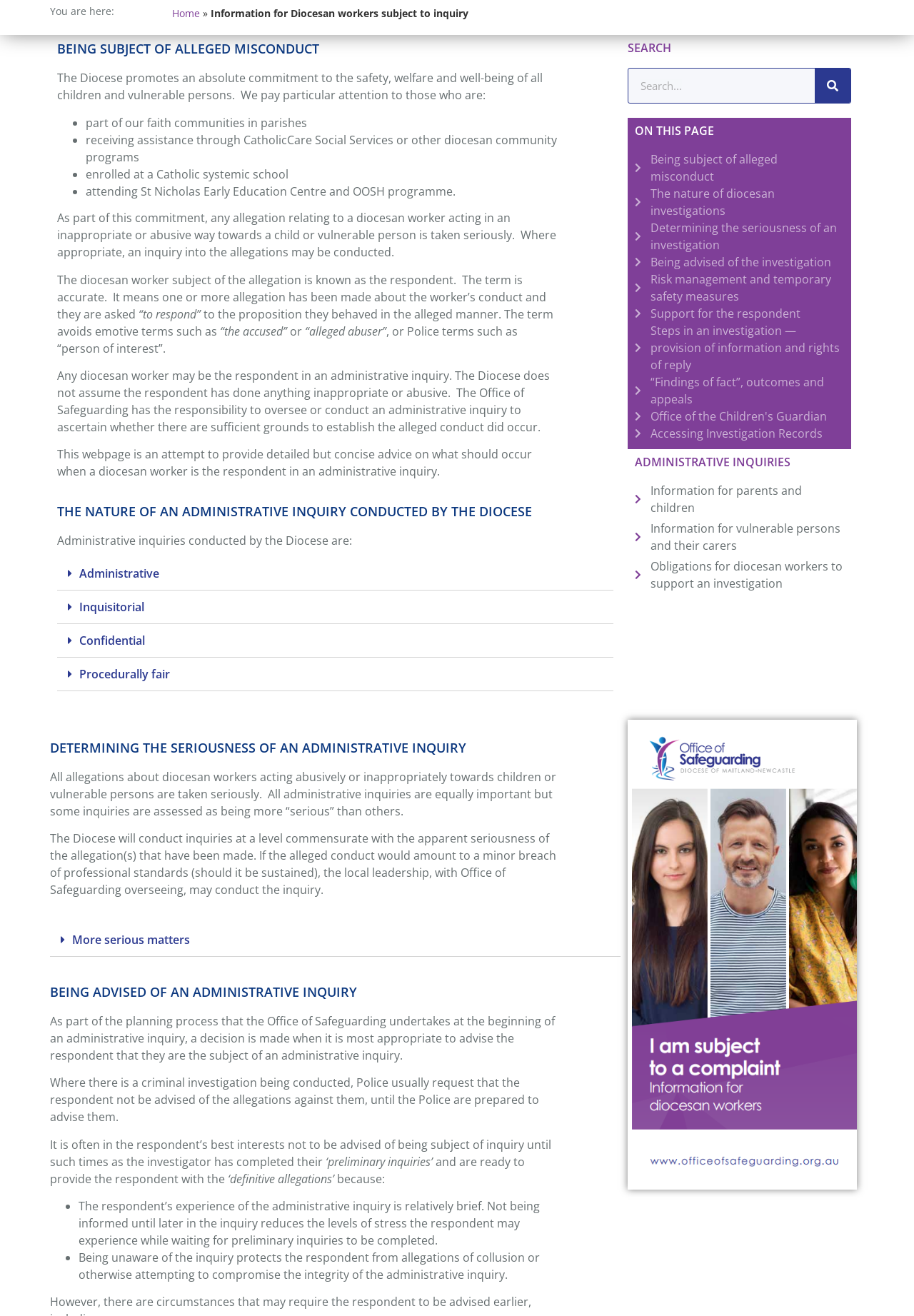Find the bounding box coordinates for the HTML element specified by: "Procedurally fair".

[0.087, 0.506, 0.186, 0.518]